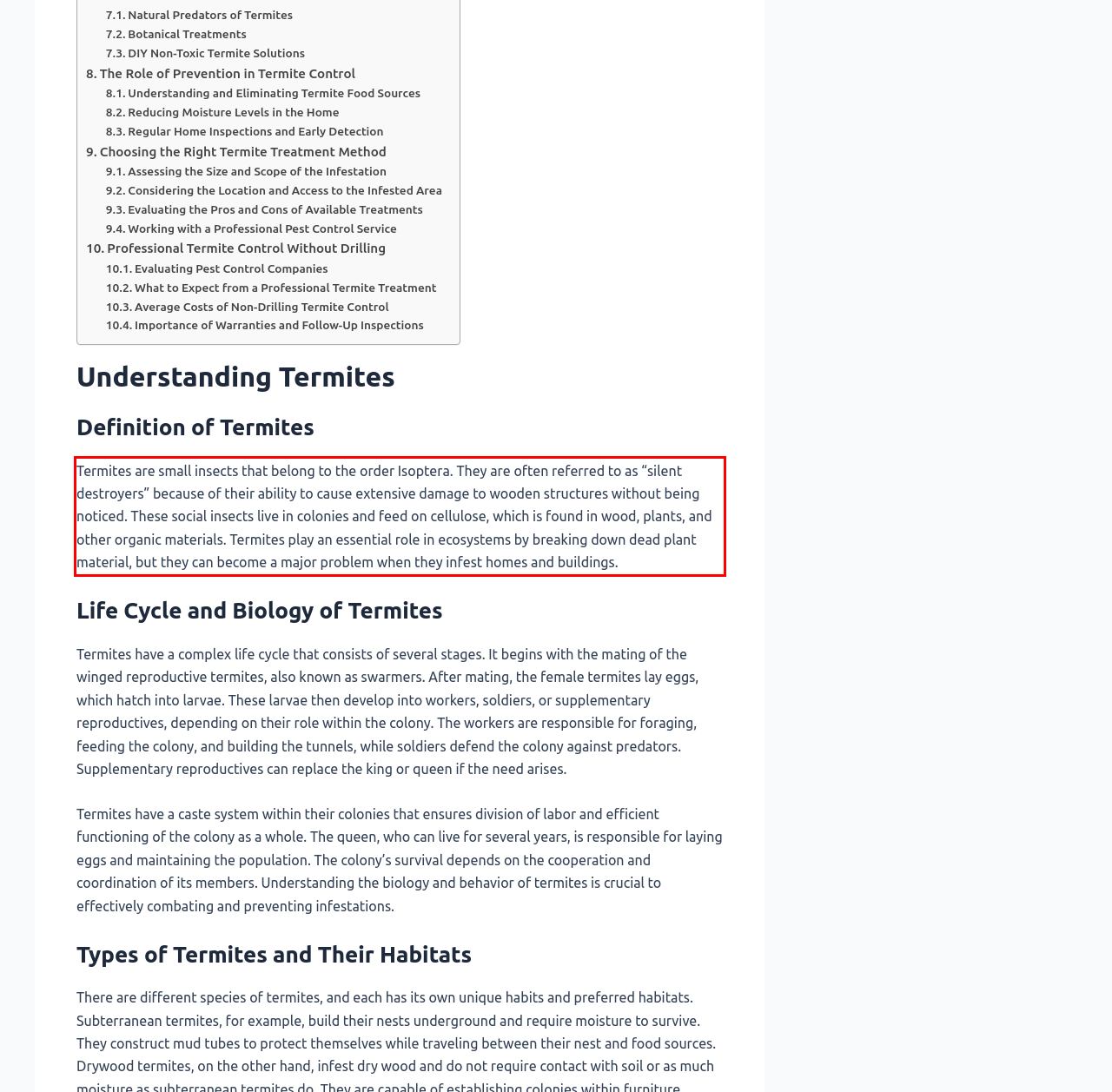From the screenshot of the webpage, locate the red bounding box and extract the text contained within that area.

Termites are small insects that belong to the order Isoptera. They are often referred to as “silent destroyers” because of their ability to cause extensive damage to wooden structures without being noticed. These social insects live in colonies and feed on cellulose, which is found in wood, plants, and other organic materials. Termites play an essential role in ecosystems by breaking down dead plant material, but they can become a major problem when they infest homes and buildings.